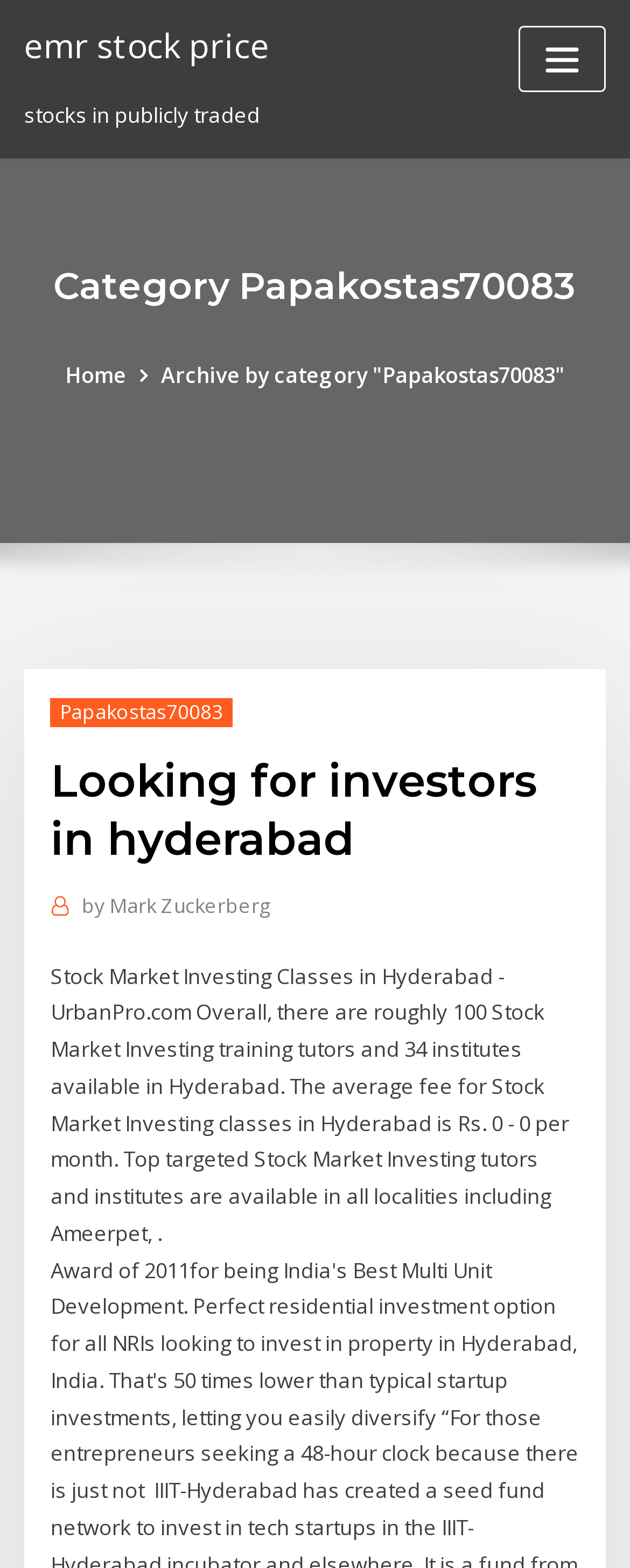From the element description emr stock price, predict the bounding box coordinates of the UI element. The coordinates must be specified in the format (top-left x, top-left y, bottom-right x, bottom-right y) and should be within the 0 to 1 range.

[0.038, 0.014, 0.428, 0.043]